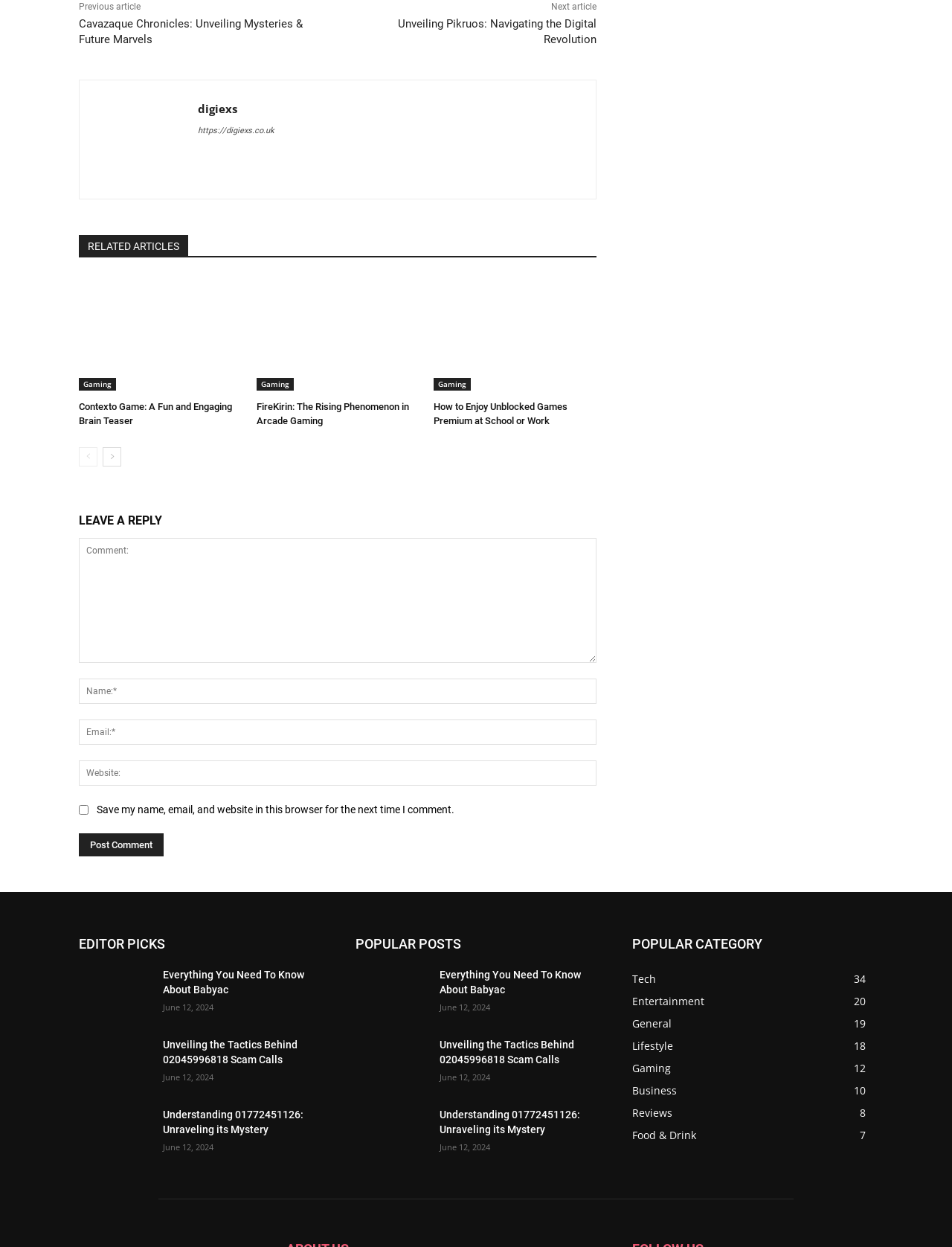Pinpoint the bounding box coordinates of the element to be clicked to execute the instruction: "Click on the 'Gaming' category".

[0.083, 0.303, 0.122, 0.313]